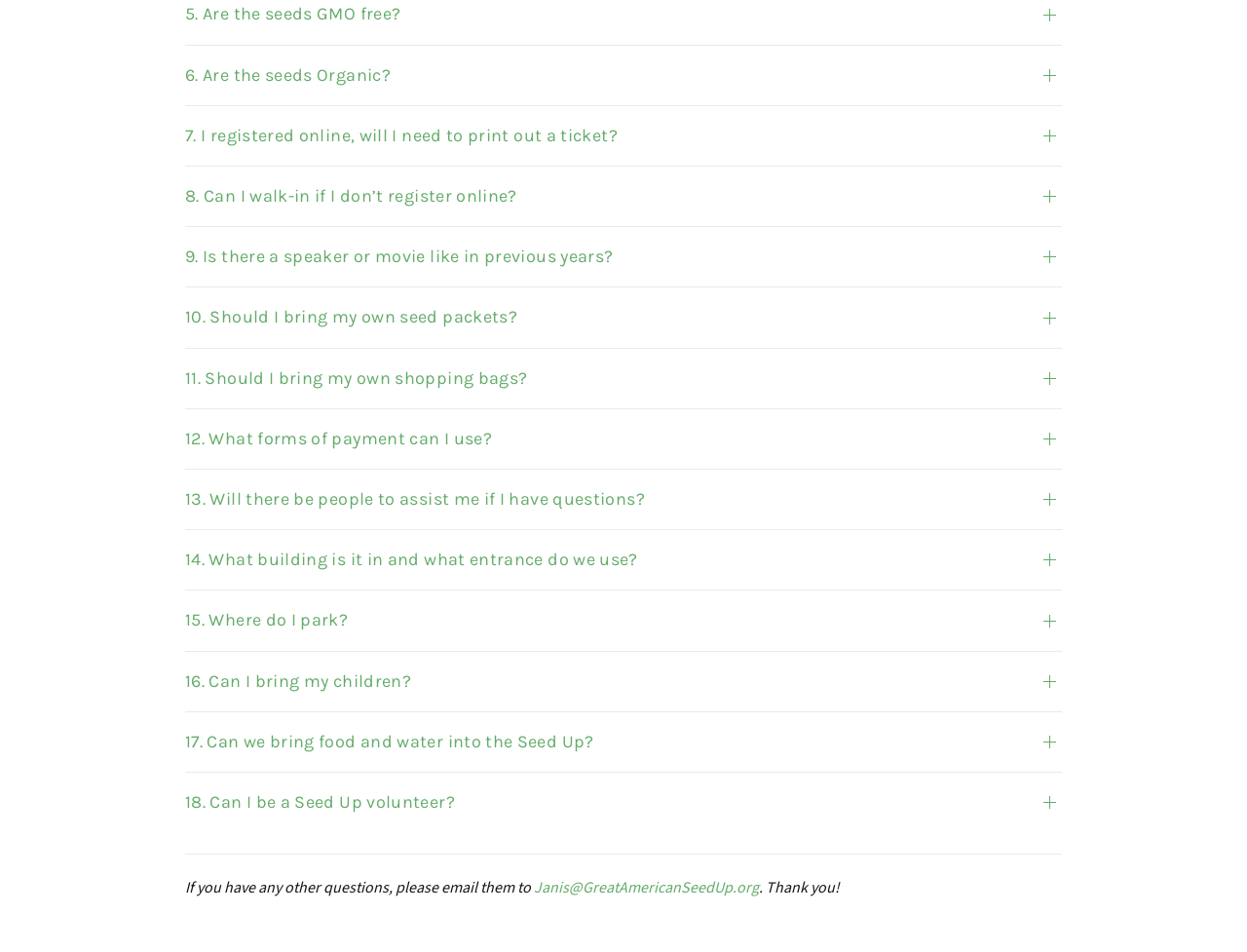Is there a speaker or movie at the event?
From the image, respond with a single word or phrase.

No